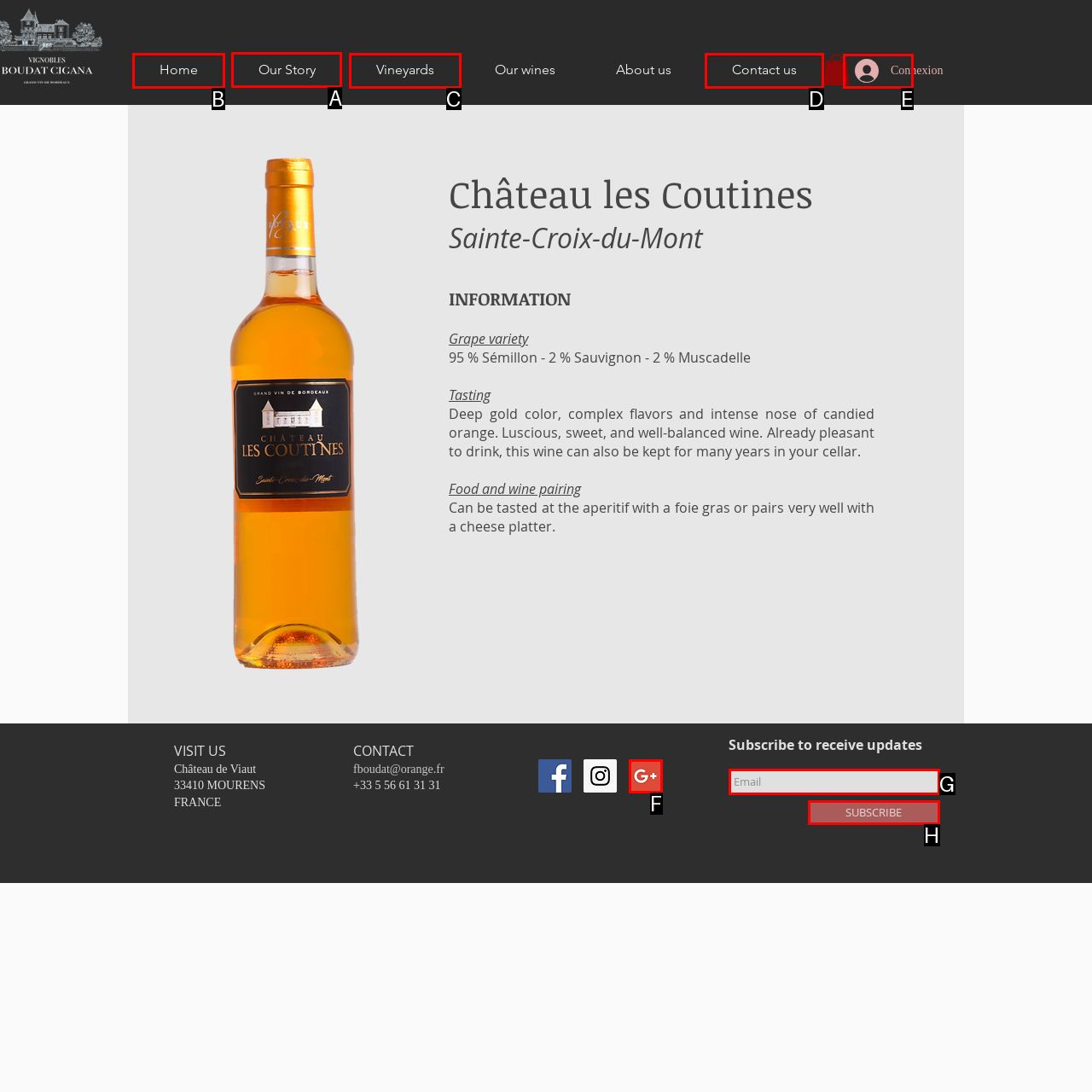Please indicate which option's letter corresponds to the task: Click on the link 'Our Story' by examining the highlighted elements in the screenshot.

A